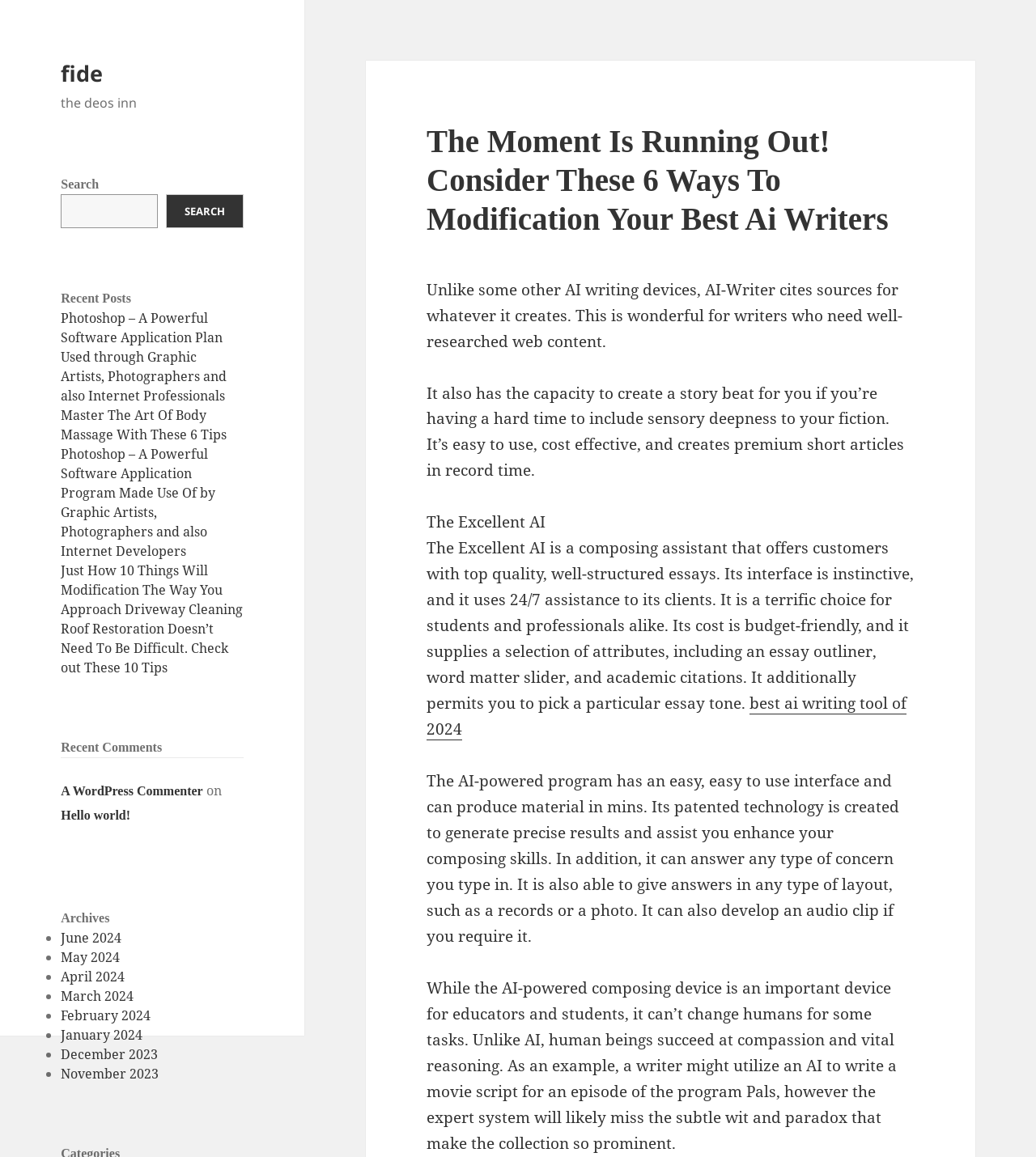Locate the bounding box coordinates of the element I should click to achieve the following instruction: "Search for something".

[0.059, 0.168, 0.153, 0.197]